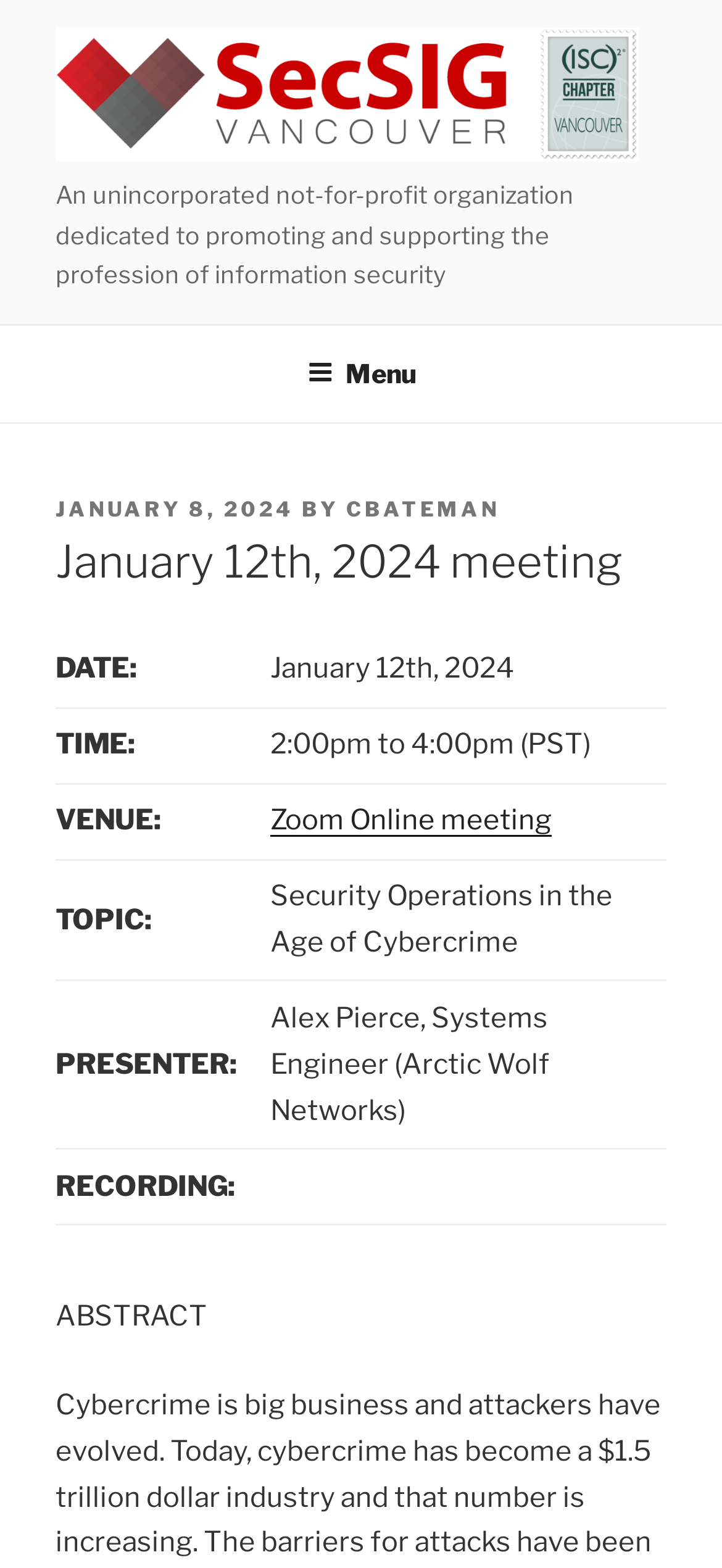Give the bounding box coordinates for the element described as: "Menu".

[0.388, 0.209, 0.612, 0.267]